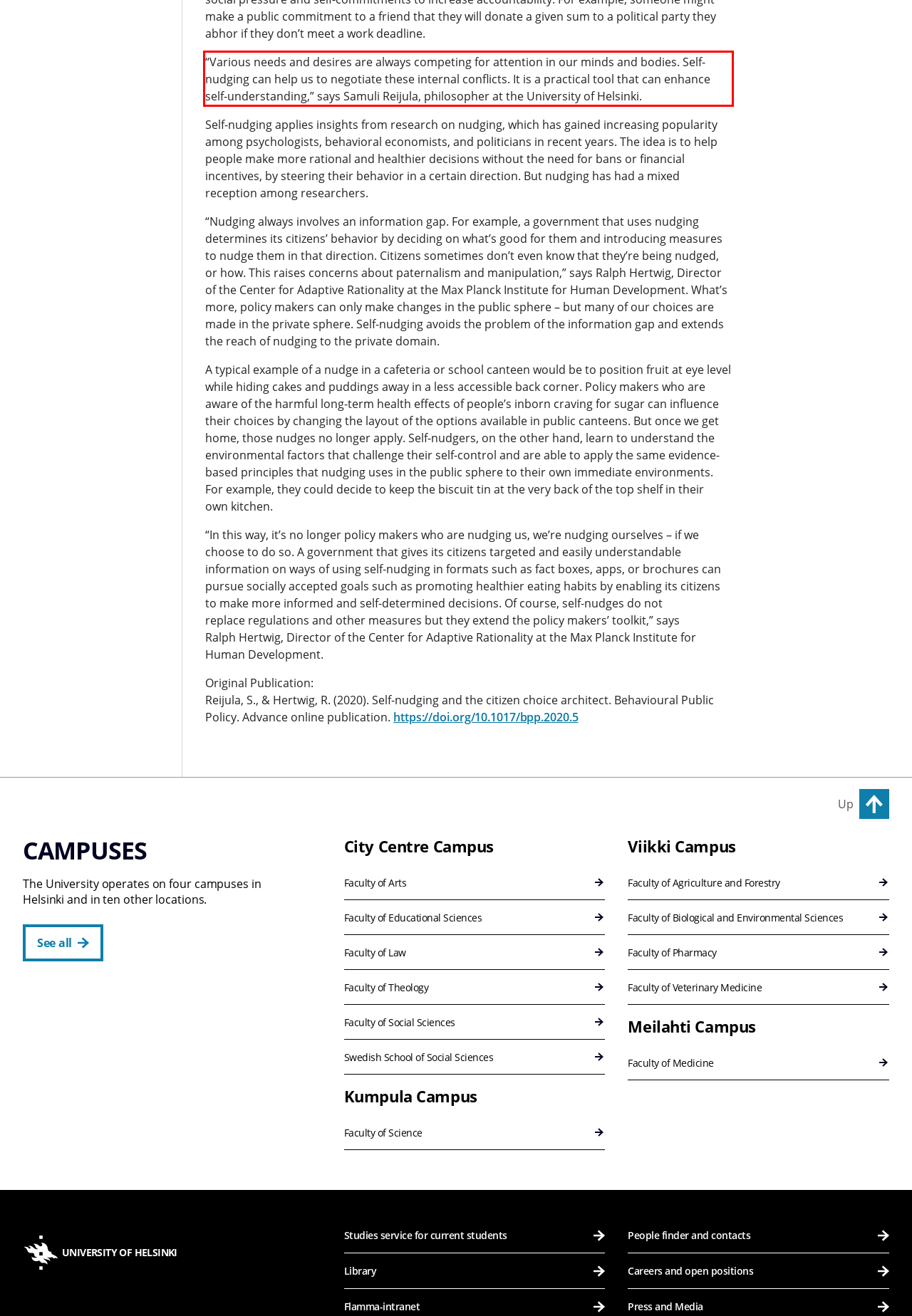You are given a screenshot of a webpage with a UI element highlighted by a red bounding box. Please perform OCR on the text content within this red bounding box.

“Various needs and desires are always competing for attention in our minds and bodies. Self-nudging can help us to negotiate these internal conflicts. It is a practical tool that can enhance self-understanding,” says Samuli Reijula, philosopher at the University of Helsinki.